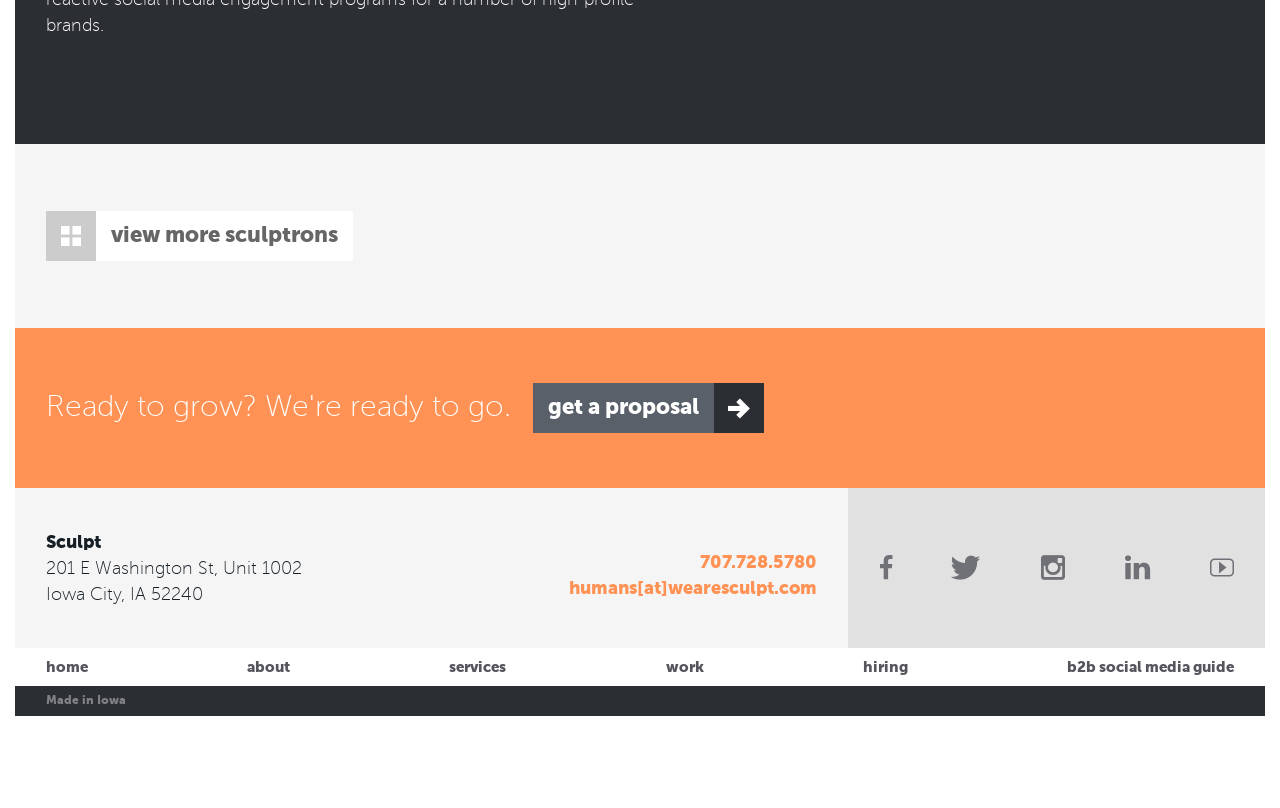What is the address?
Please give a detailed and elaborate explanation in response to the question.

The address is obtained from the StaticText elements '201 E Washington St, Unit 1002', 'Iowa City, IA 52240' located at [0.036, 0.692, 0.236, 0.715] and [0.036, 0.725, 0.159, 0.747] respectively, which are part of the contentinfo section.